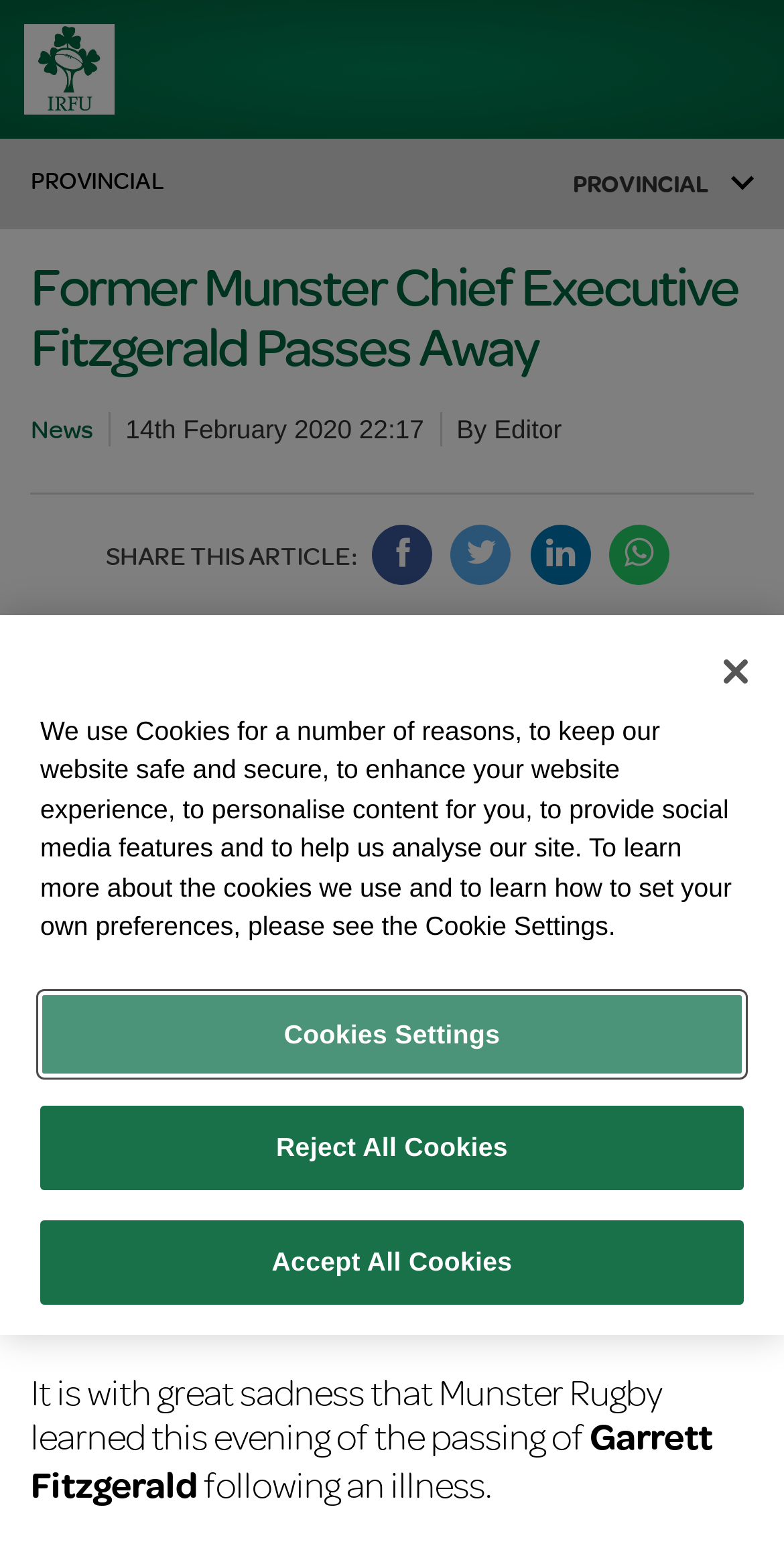Please identify the bounding box coordinates of the clickable element to fulfill the following instruction: "Read the latest news". The coordinates should be four float numbers between 0 and 1, i.e., [left, top, right, bottom].

[0.253, 0.813, 0.327, 0.858]